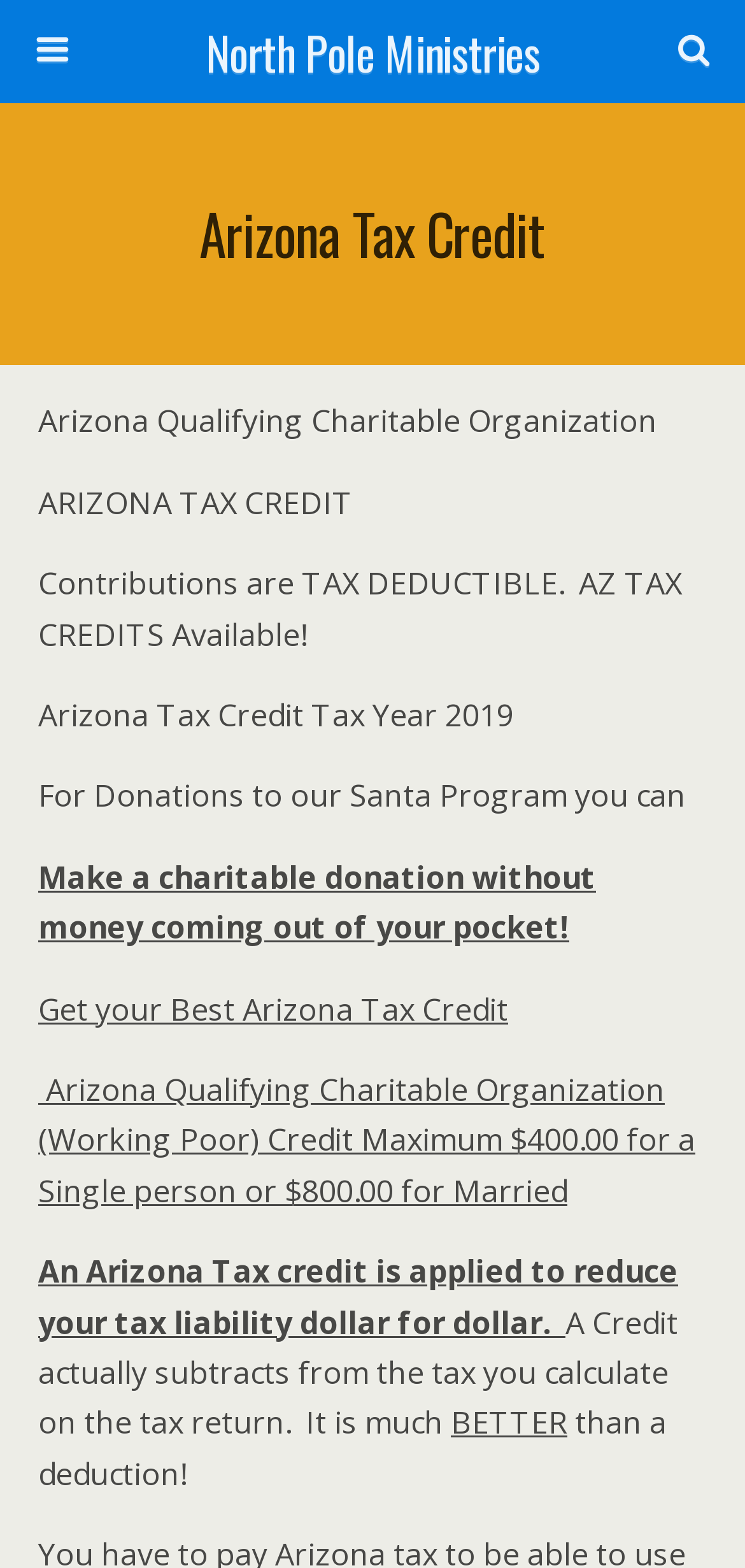What is the difference between a credit and a deduction?
Answer the question in a detailed and comprehensive manner.

The webpage explains that a credit actually subtracts from the tax you calculate on the tax return, whereas a deduction does not, making a credit better than a deduction, as mentioned in the StaticText elements with bounding box coordinates [0.051, 0.83, 0.91, 0.921] and [0.605, 0.894, 0.762, 0.921].